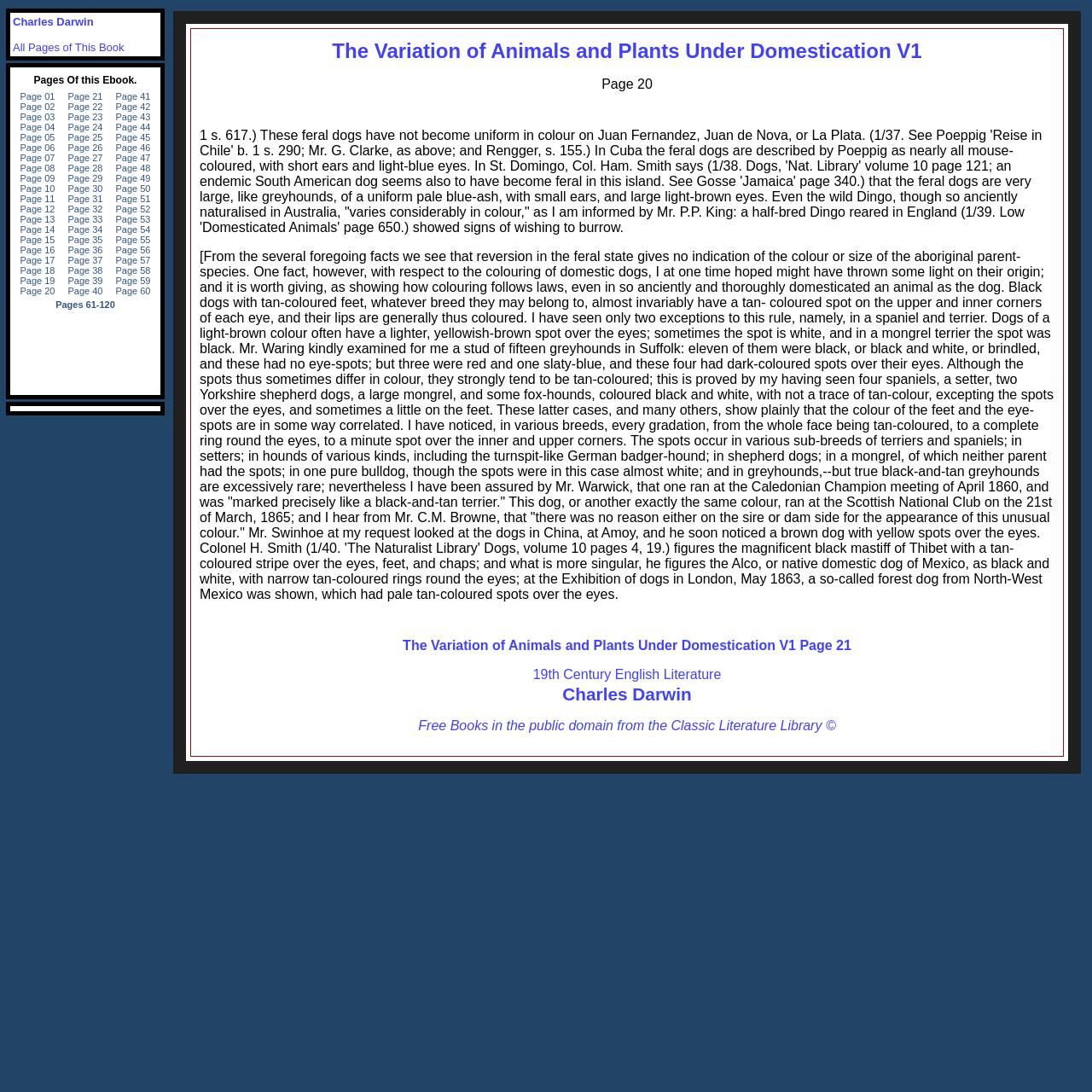Calculate the bounding box coordinates for the UI element based on the following description: "Charles Darwin". Ensure the coordinates are four float numbers between 0 and 1, i.e., [left, top, right, bottom].

[0.012, 0.014, 0.086, 0.026]